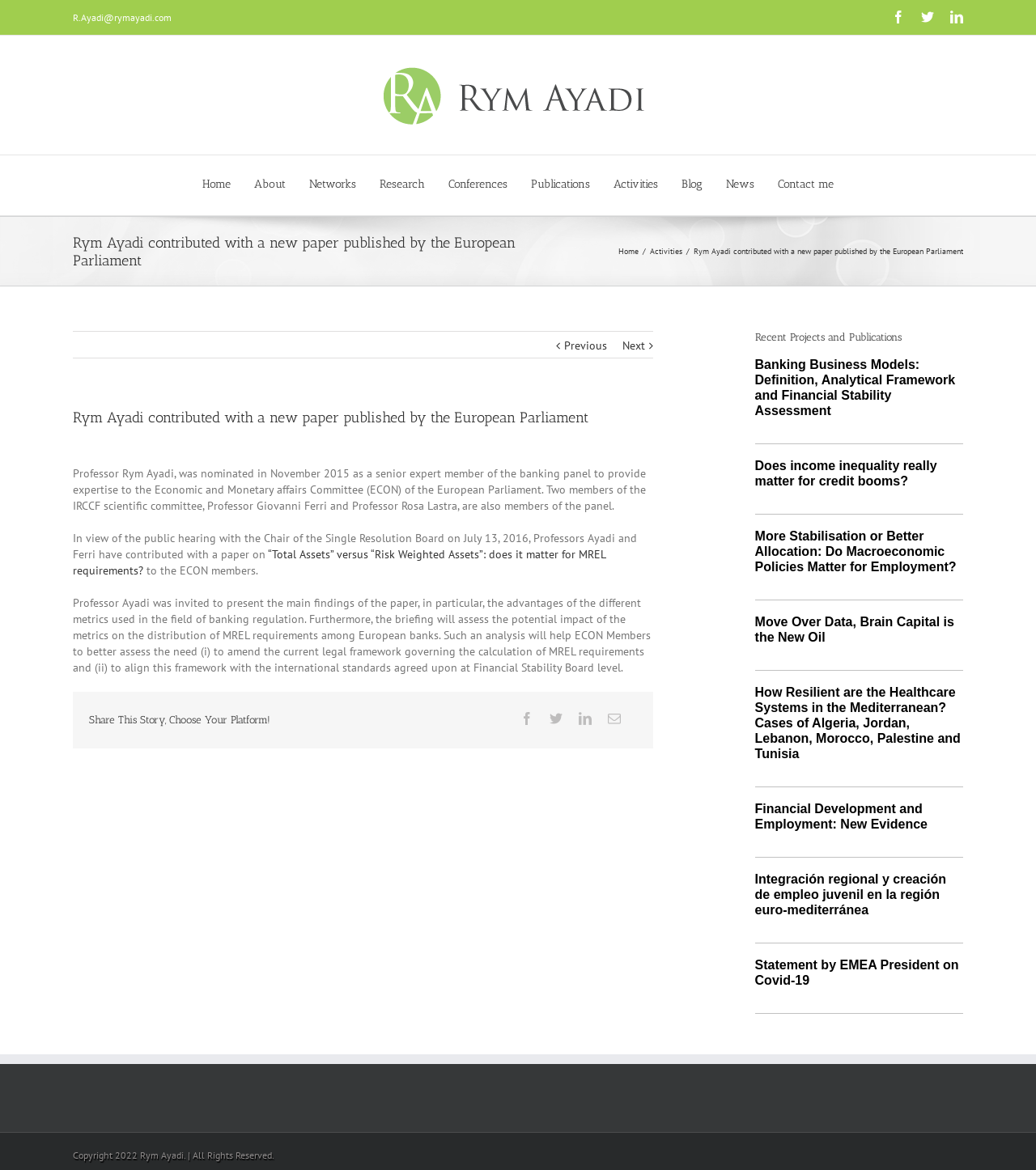Provide the bounding box coordinates of the UI element that matches the description: "alt="Rym Ayadi"".

[0.07, 0.052, 0.922, 0.111]